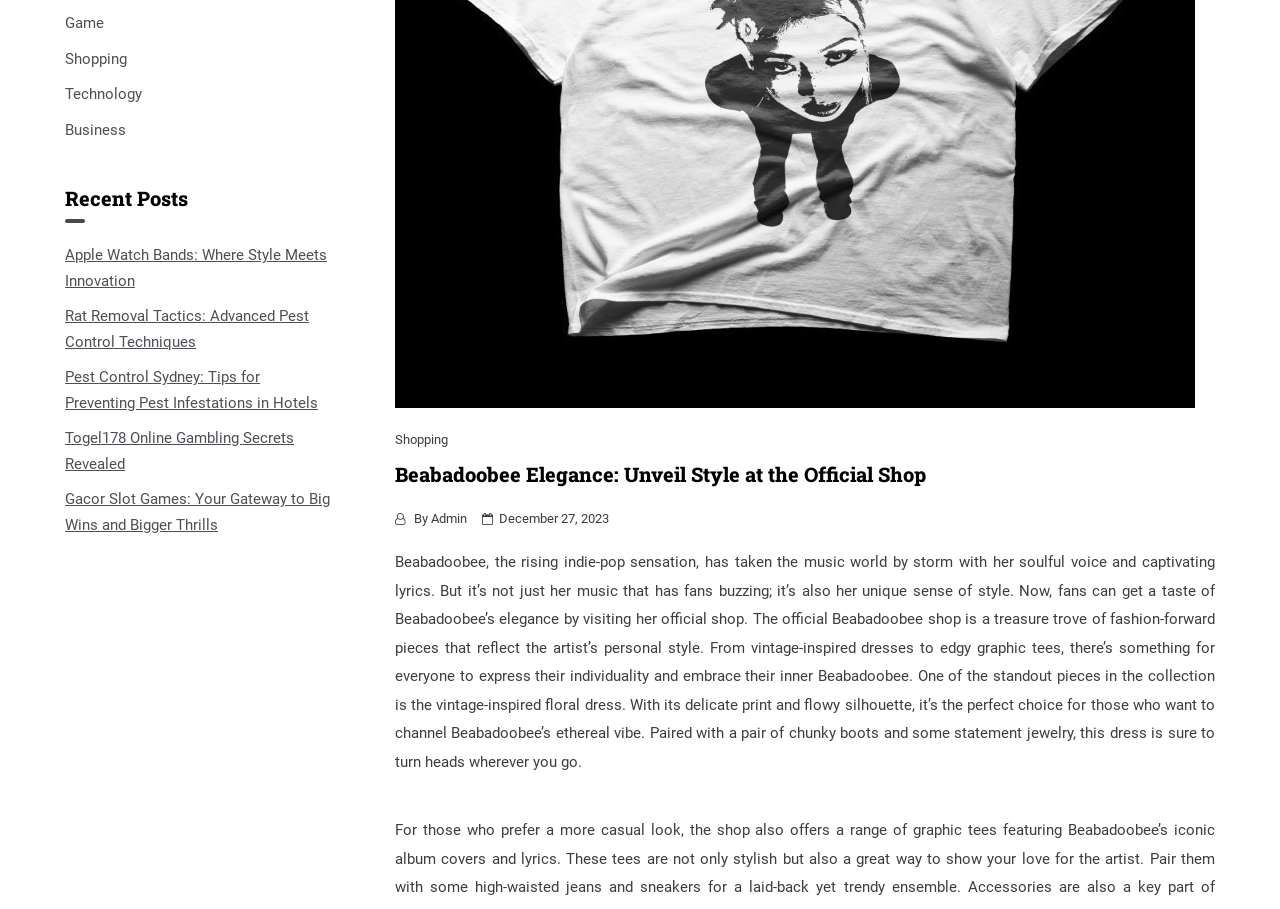Using the given description, provide the bounding box coordinates formatted as (top-left x, top-left y, bottom-right x, bottom-right y), with all values being floating point numbers between 0 and 1. Description: Togel178 Online Gambling Secrets Revealed

[0.051, 0.472, 0.23, 0.52]